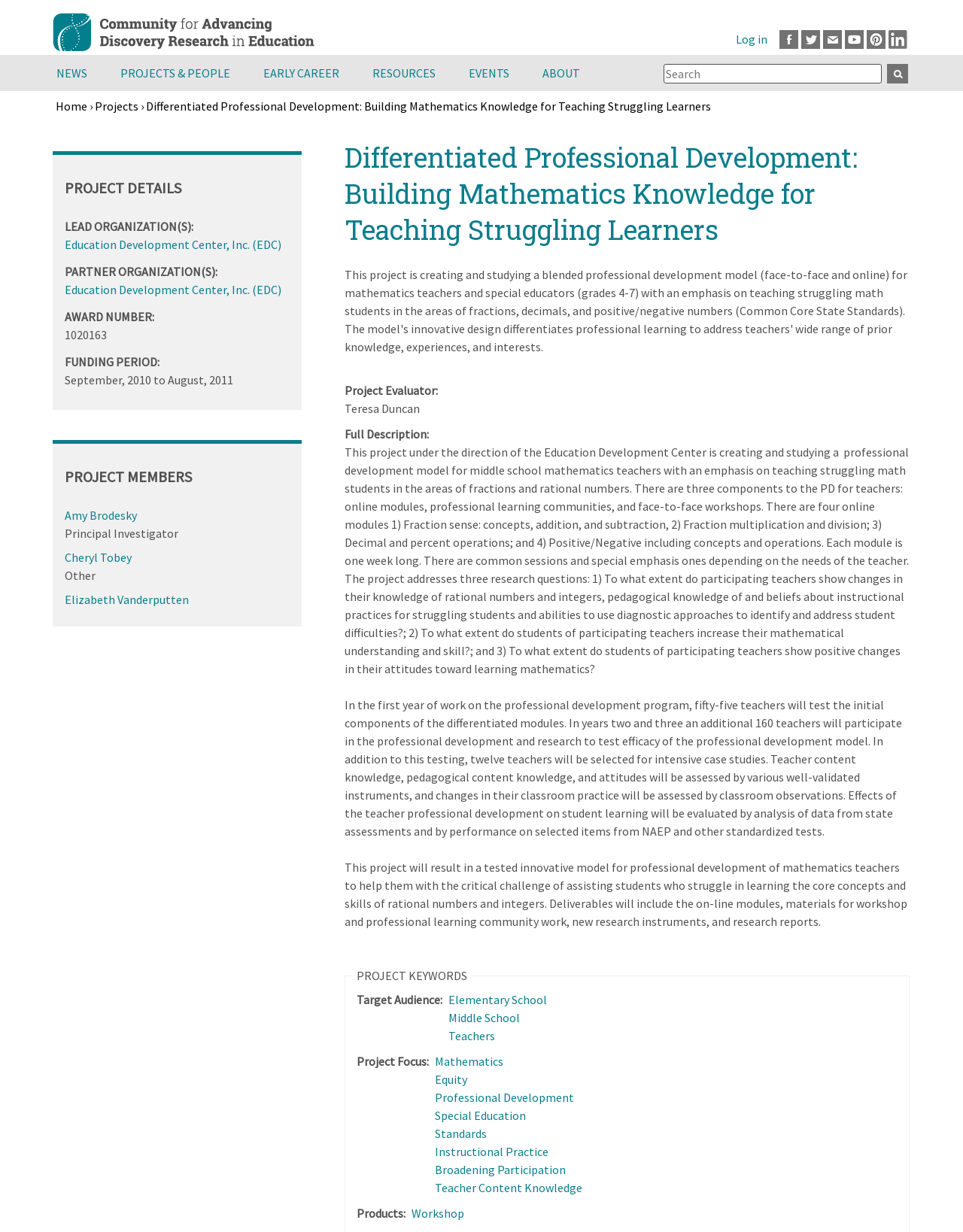What is the duration of the project?
Please provide a detailed and comprehensive answer to the question.

I found the answer by looking at the 'FUNDING PERIOD' section which lists the duration of the project as from 'September, 2010' to 'August, 2011'.